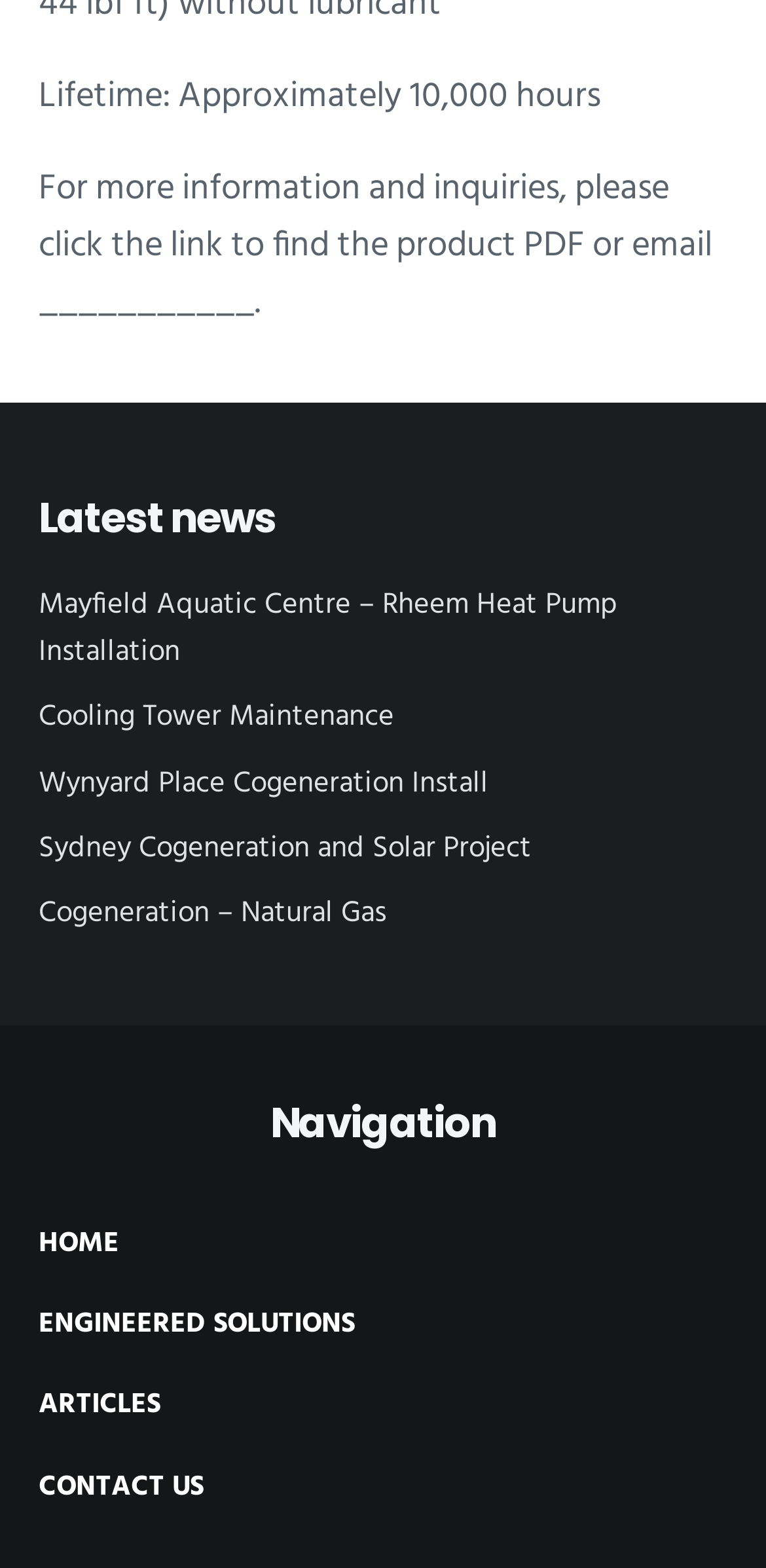Calculate the bounding box coordinates for the UI element based on the following description: "Articles". Ensure the coordinates are four float numbers between 0 and 1, i.e., [left, top, right, bottom].

[0.05, 0.882, 0.209, 0.912]